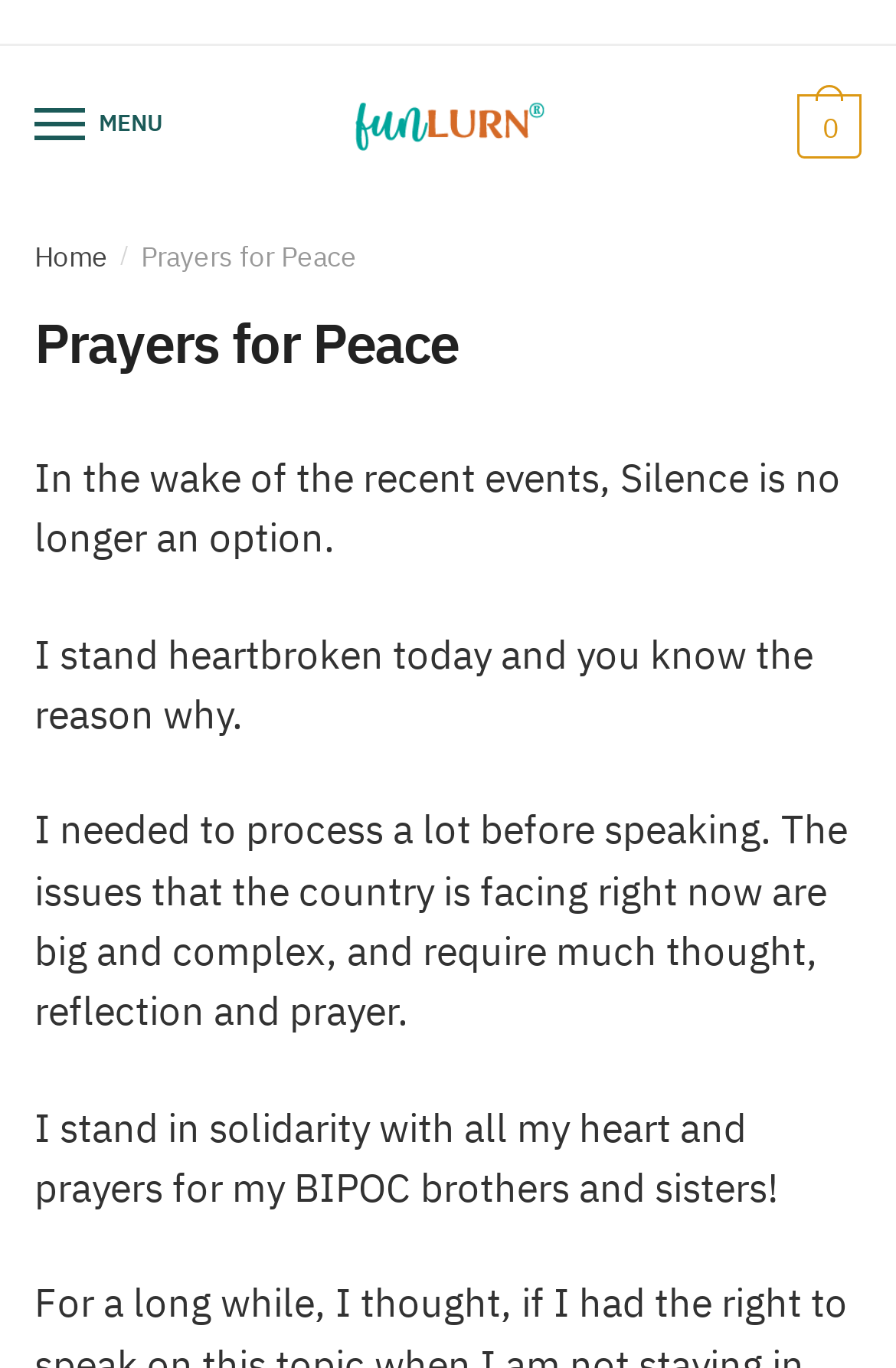Please determine the headline of the webpage and provide its content.

Prayers for Peace